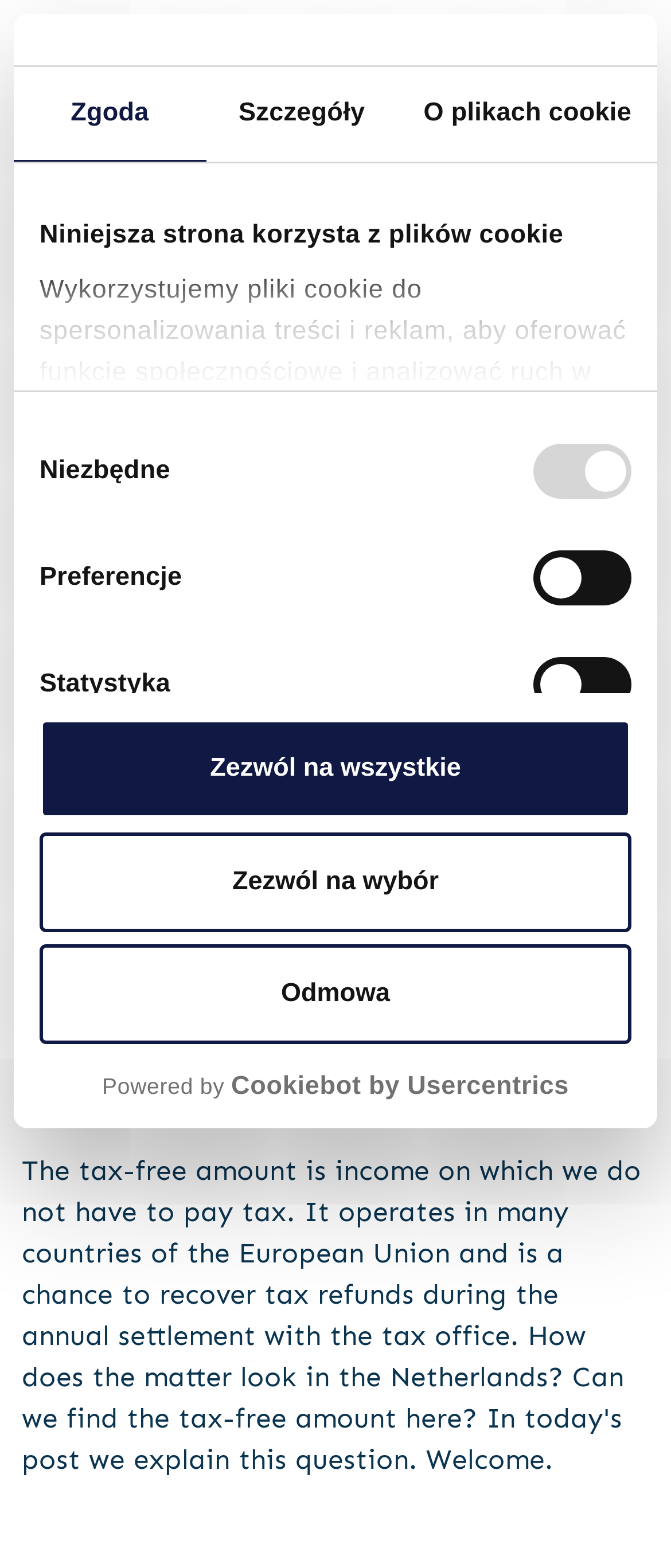Construct a comprehensive caption that outlines the webpage's structure and content.

The webpage appears to be a blog post about the tax-free amount in the Netherlands in 2023. At the top, there is a dialog box with a horizontal tab list containing three tabs: "Zgoda", "Szczegóły", and "O plikach cookie". The selected tab, "Zgoda", displays a message about the website using cookies, along with a detailed explanation of how they are used. Below this, there are four checkboxes for consent selection, labeled "Niezbędne", "Preferencje", "Statystyka", and "Marketing". 

To the right of the dialog box, there is a logo image, and below it, three buttons: "Odmowa", "Zezwól na wybór", and "Zezwól na wszystkie". Further down, there is a link to the website's logo, which opens in a new window, accompanied by a "Powered by" message and a mention of "Cookiebot by Usercentrics".

The main content of the webpage begins with a heading that matches the title of the webpage, "Tax-free amount in the Netherlands 2023 - how much is it?". Below this, there is information about the author, Maciej Wawrzyniak, and the publication date, March 7, 2023. A large image related to the tax-free amount in the Netherlands 2023 is displayed below this information.